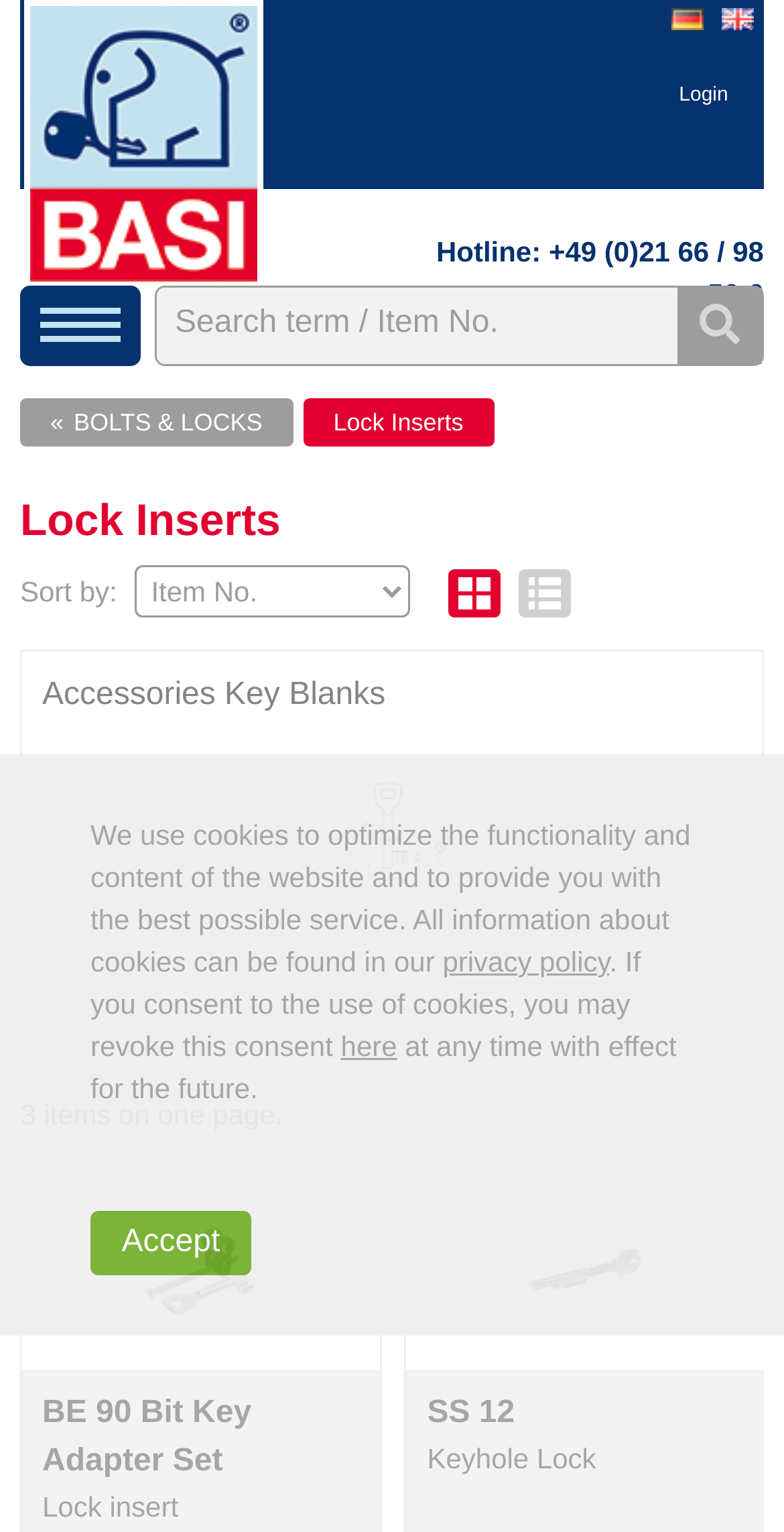Identify the bounding box coordinates of the clickable region necessary to fulfill the following instruction: "Search for a term". The bounding box coordinates should be four float numbers between 0 and 1, i.e., [left, top, right, bottom].

[0.864, 0.188, 0.972, 0.238]